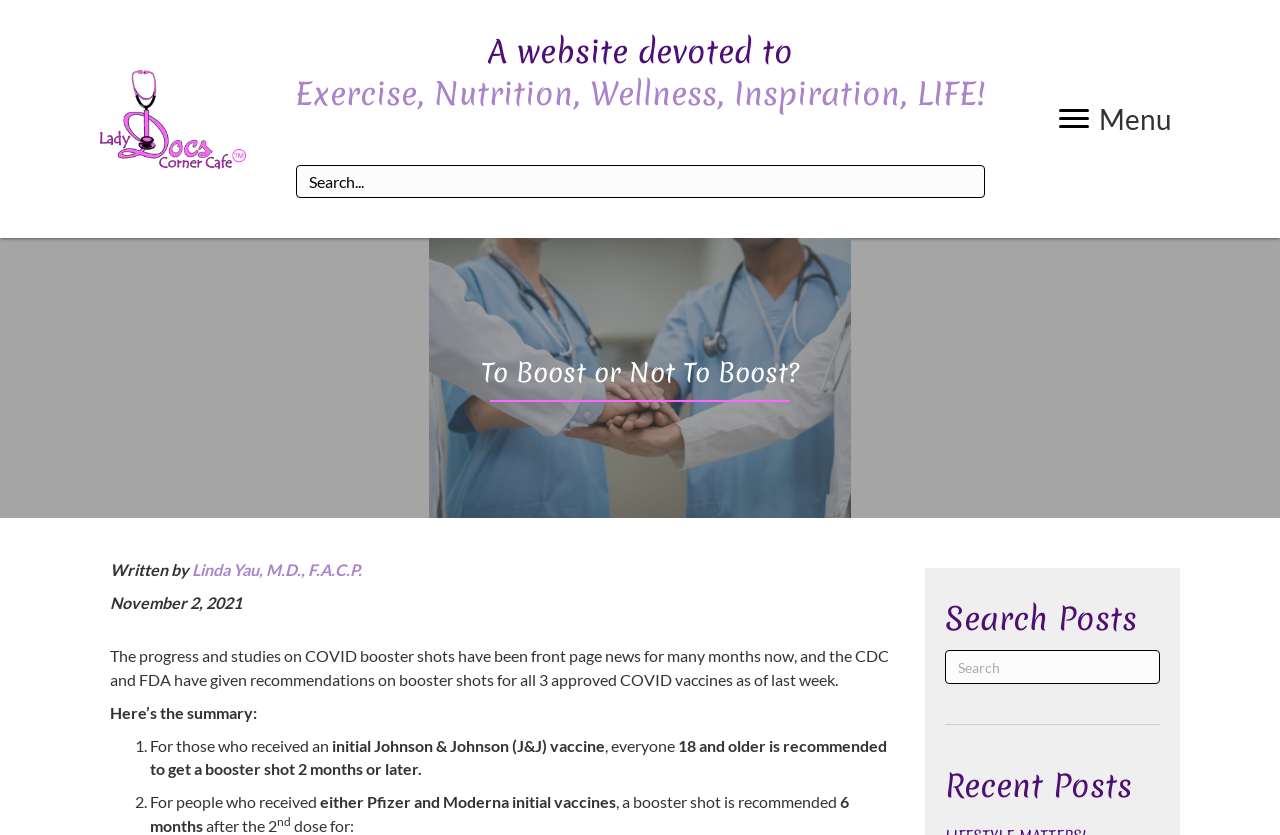Identify the bounding box coordinates for the UI element mentioned here: "aria-label="Search input" name="s" placeholder="Search..."". Provide the coordinates as four float values between 0 and 1, i.e., [left, top, right, bottom].

[0.232, 0.198, 0.769, 0.237]